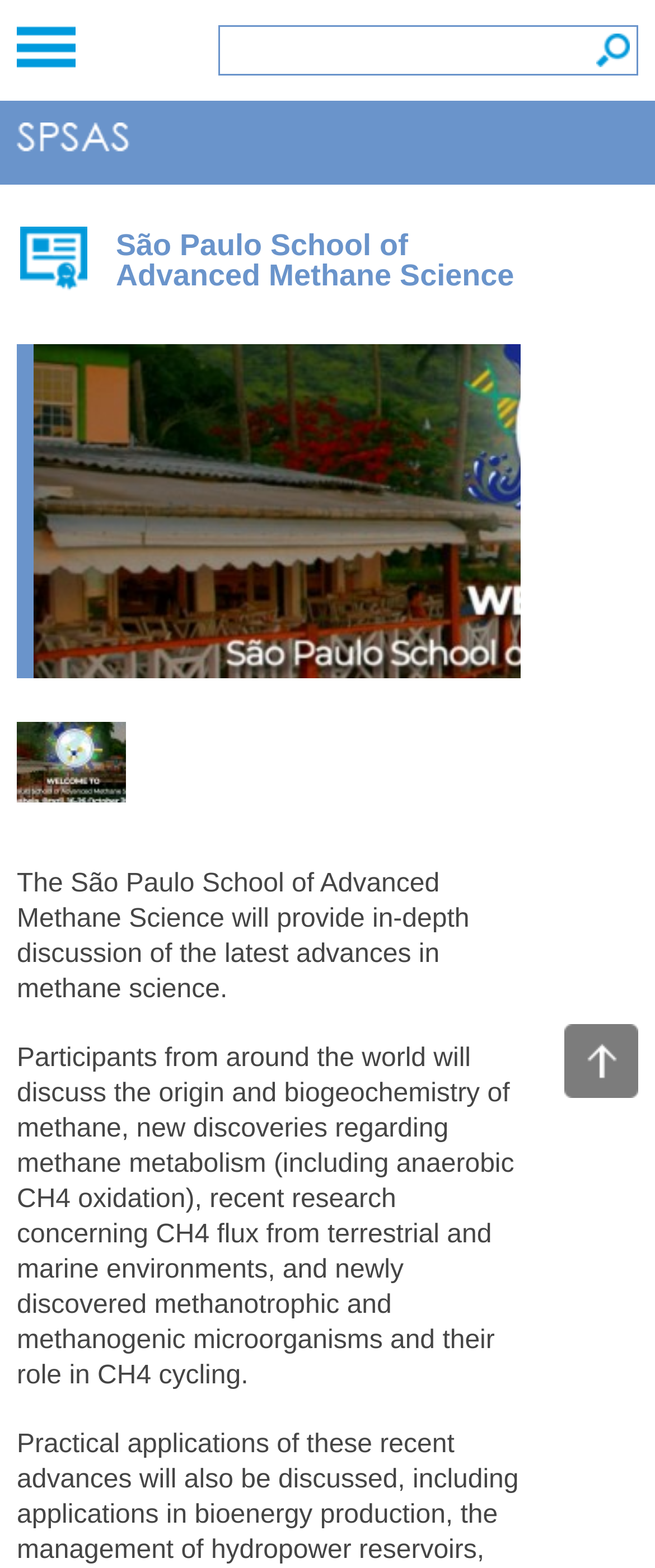Look at the image and give a detailed response to the following question: What is the topic of discussion among participants?

The topic of discussion among participants can be inferred from the static text element which mentions the origin and biogeochemistry of methane, methane metabolism, and CH4 flux from terrestrial and marine environments.